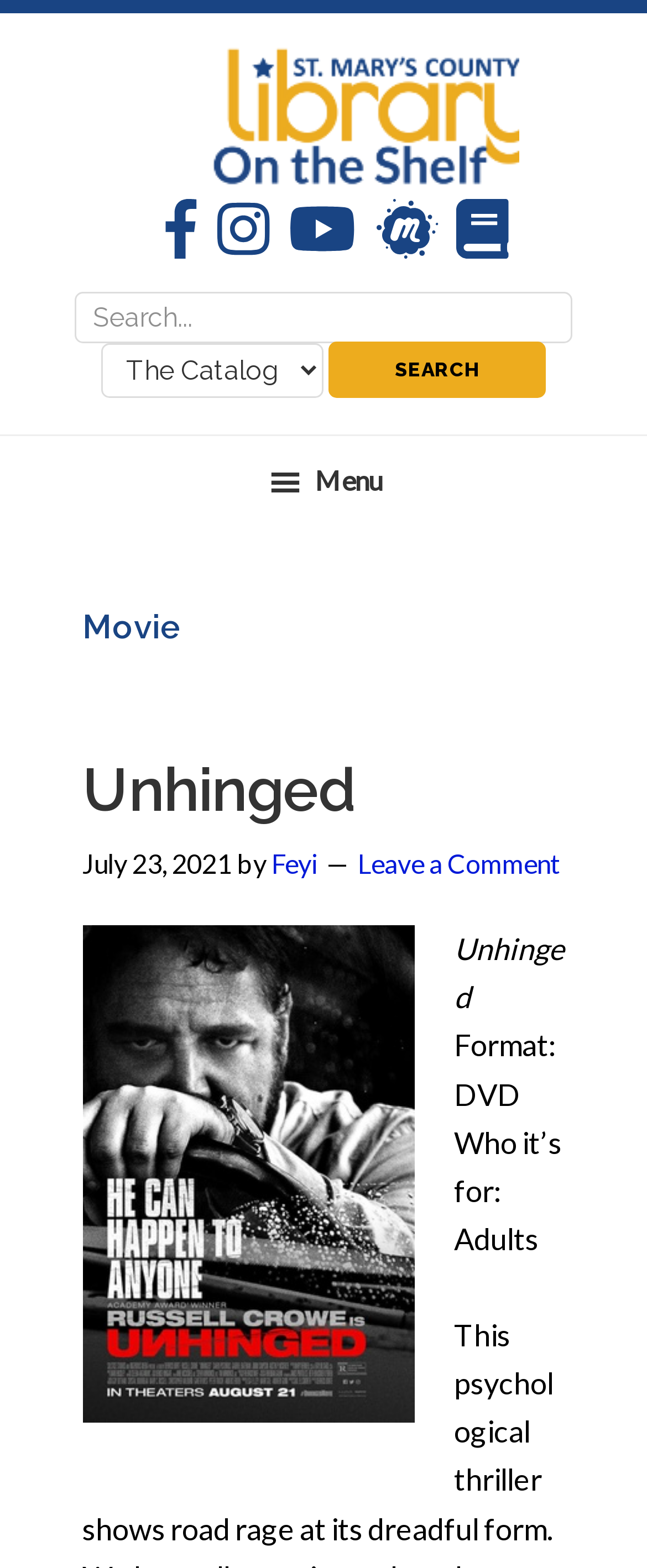Can you find the bounding box coordinates for the element that needs to be clicked to execute this instruction: "Read the Unhinged movie details"? The coordinates should be given as four float numbers between 0 and 1, i.e., [left, top, right, bottom].

[0.127, 0.481, 0.873, 0.565]